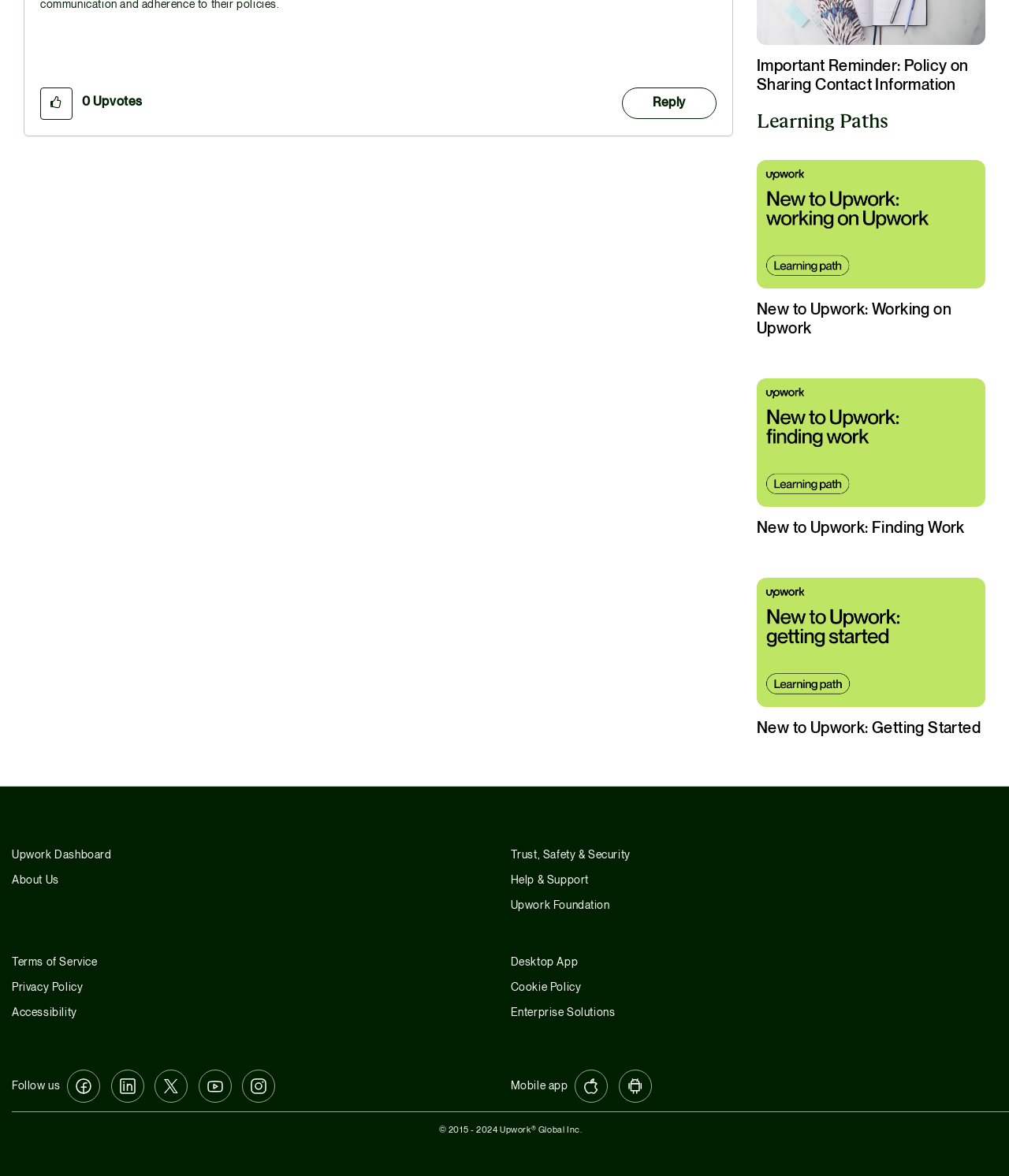Please specify the bounding box coordinates of the area that should be clicked to accomplish the following instruction: "Reply to comment". The coordinates should consist of four float numbers between 0 and 1, i.e., [left, top, right, bottom].

[0.616, 0.074, 0.71, 0.101]